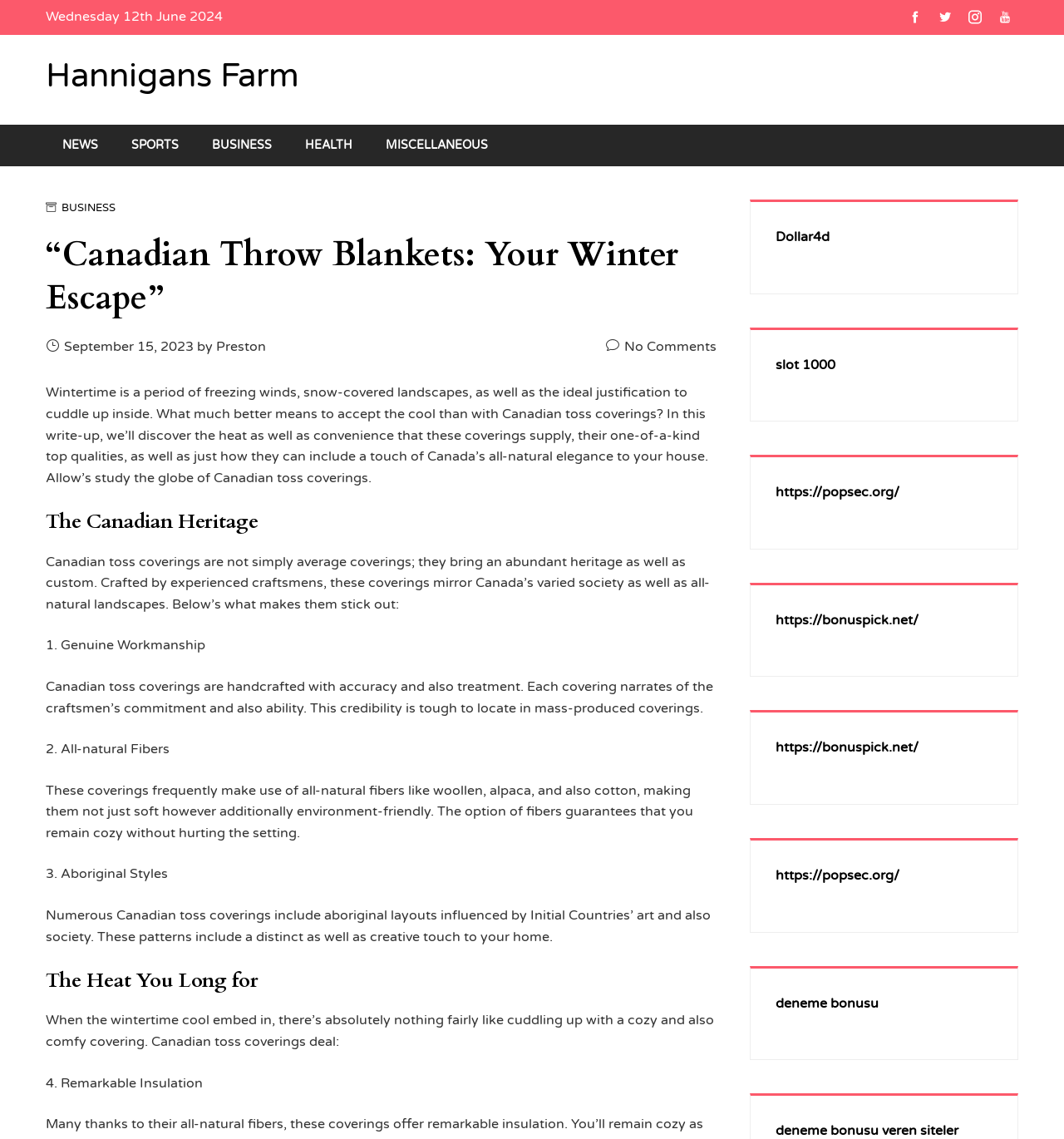Identify the bounding box of the UI element described as follows: "Sports". Provide the coordinates as four float numbers in the range of 0 to 1 [left, top, right, bottom].

[0.108, 0.114, 0.184, 0.142]